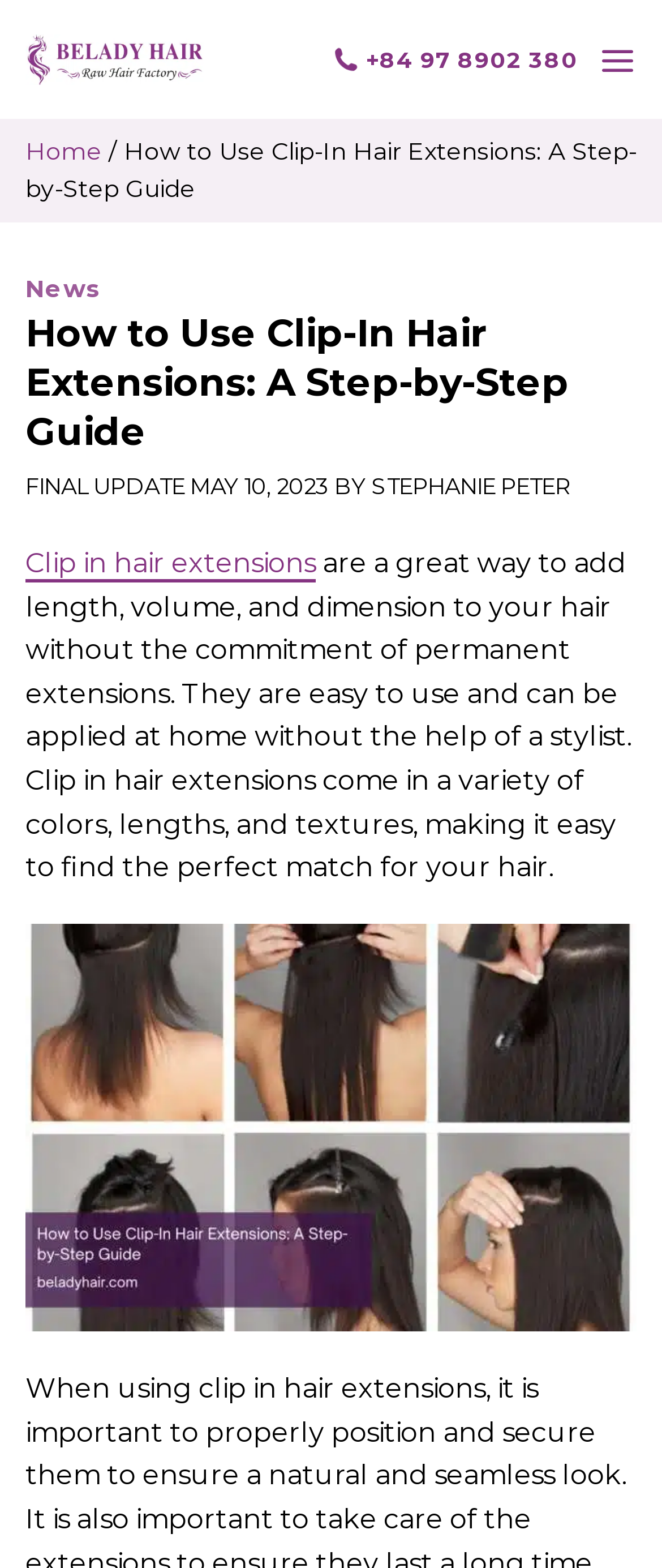Determine which piece of text is the heading of the webpage and provide it.

How to Use Clip-In Hair Extensions: A Step-by-Step Guide